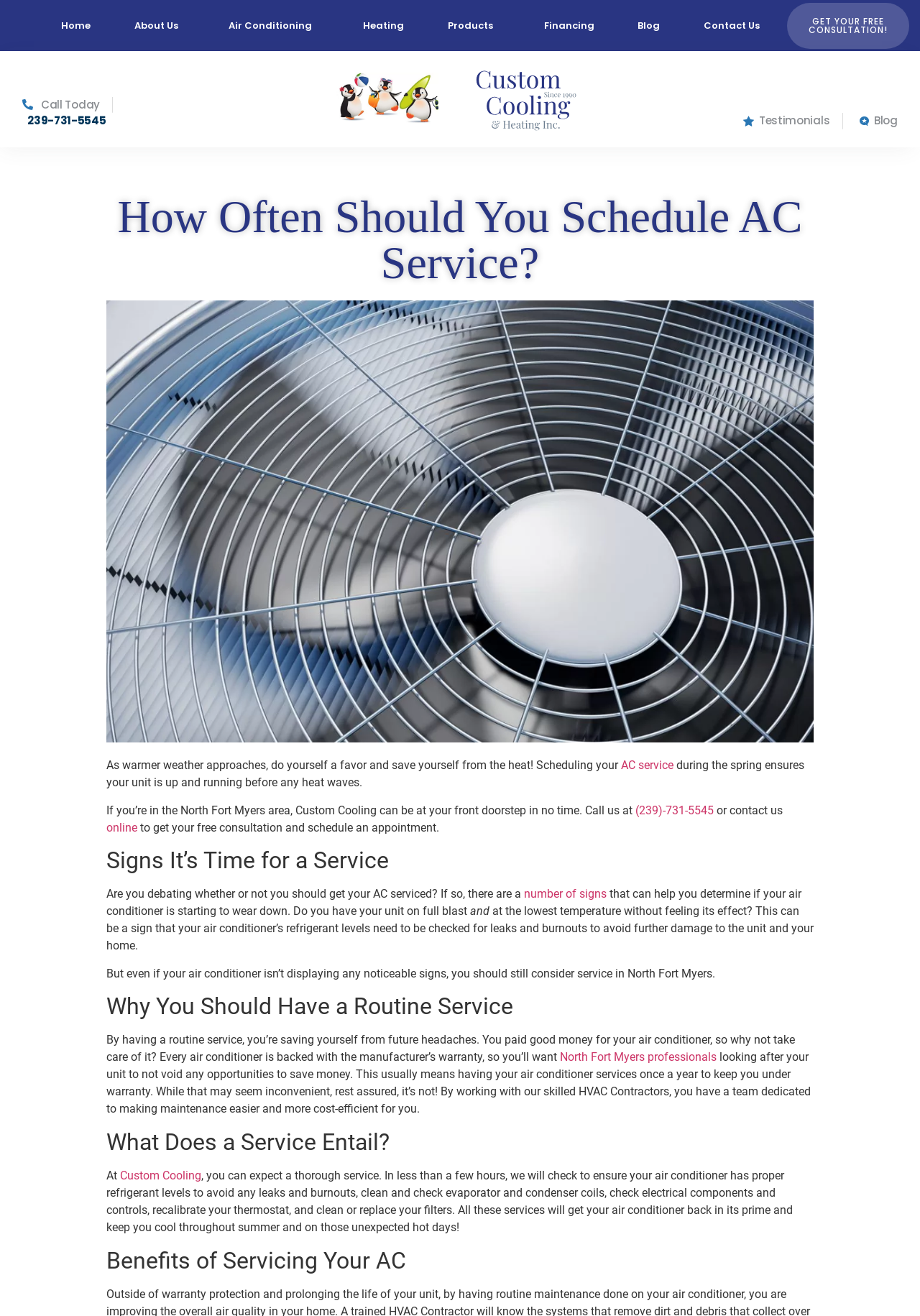Please provide the bounding box coordinates in the format (top-left x, top-left y, bottom-right x, bottom-right y). Remember, all values are floating point numbers between 0 and 1. What is the bounding box coordinate of the region described as: Products

[0.463, 0.009, 0.567, 0.03]